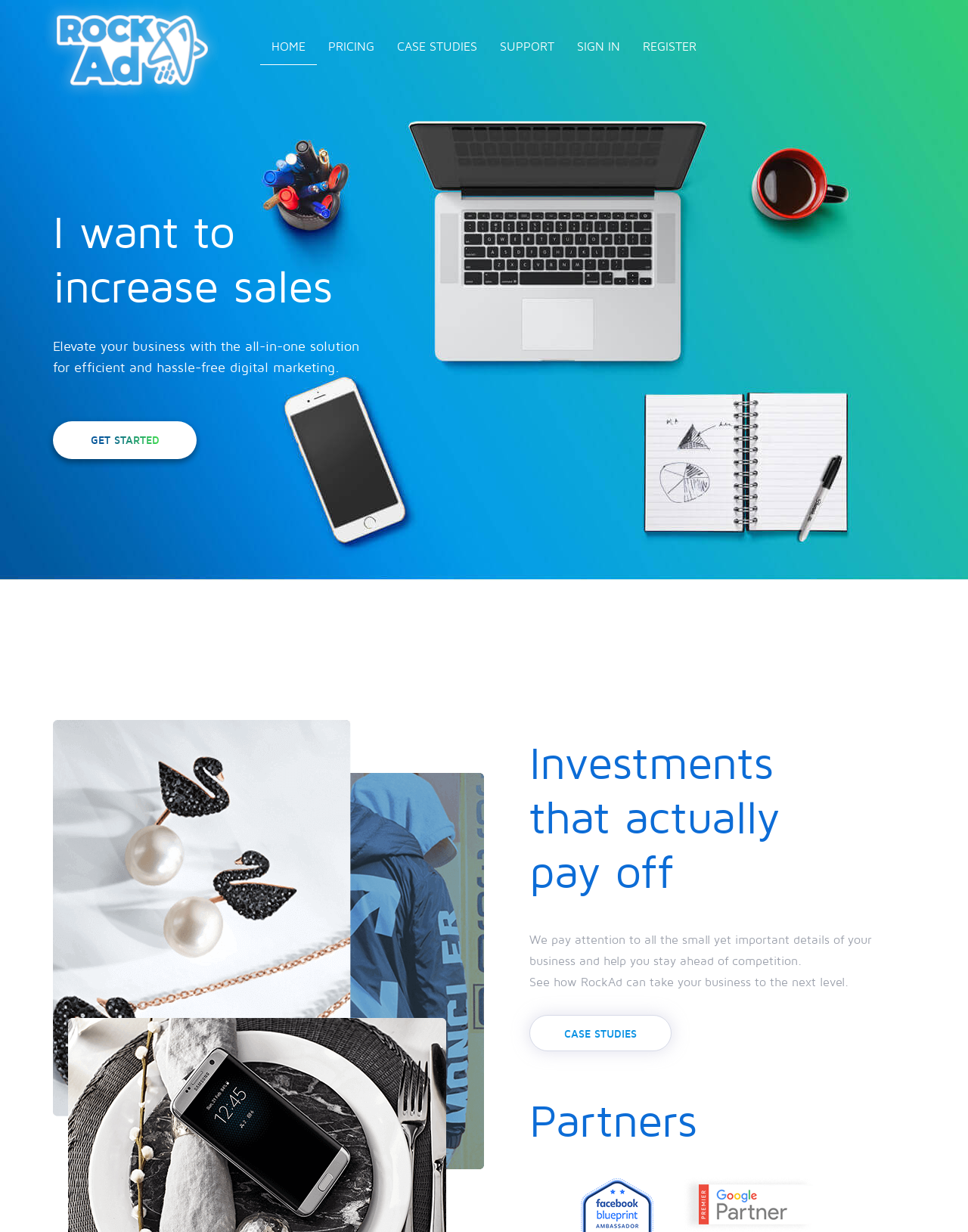How many navigation links are at the top?
Look at the screenshot and respond with a single word or phrase.

6